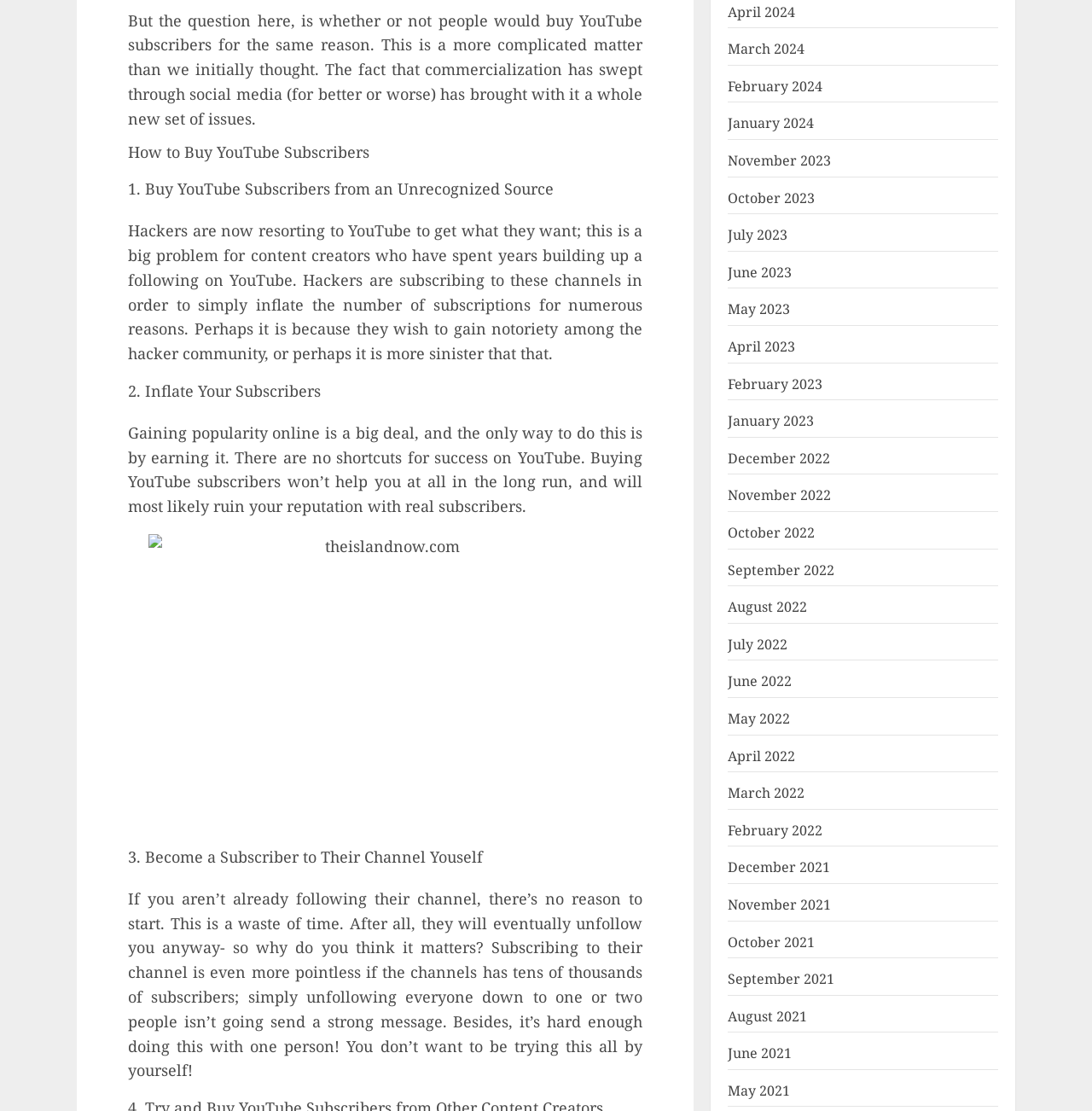Bounding box coordinates are specified in the format (top-left x, top-left y, bottom-right x, bottom-right y). All values are floating point numbers bounded between 0 and 1. Please provide the bounding box coordinate of the region this sentence describes: August 2022

[0.667, 0.538, 0.739, 0.555]